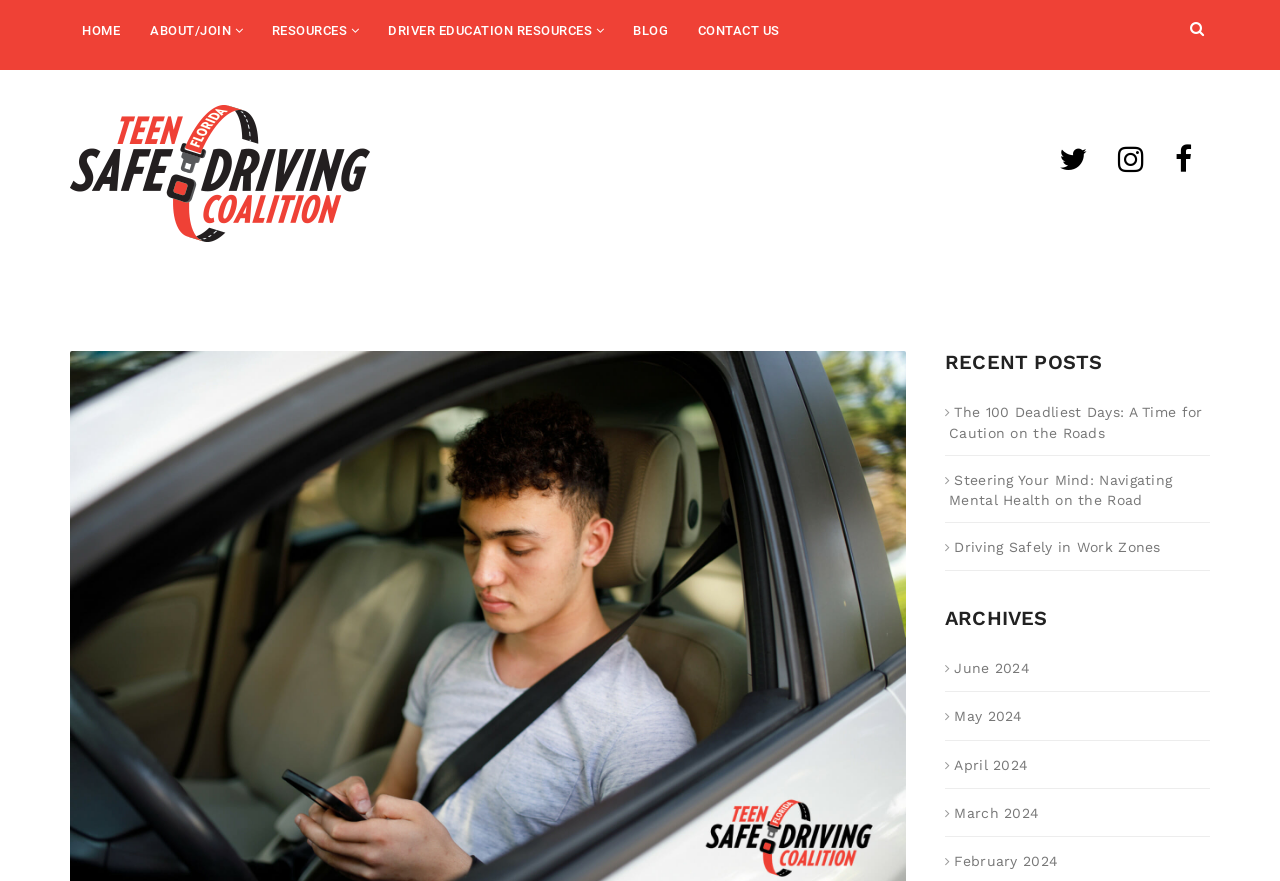Describe in detail what you see on the webpage.

The webpage is about the Florida Teen Safe Driving Coalition, with a focus on distracted driving. At the top left, there is a navigation menu with links to "HOME", "ABOUT/JOIN", "RESOURCES", "DRIVER EDUCATION RESOURCES", "BLOG", and "CONTACT US". To the right of this menu, there is a logo of the Florida Teen Safe Driving Coalition, accompanied by a link to the organization's homepage.

Below the navigation menu, there is a widget with three social media links, represented by icons. To the right of this widget, there is a section with the title "RECENT POSTS", which lists four articles with titles related to safe driving, such as "The 100 Deadliest Days: A Time for Caution on the Roads" and "Steering Your Mind: Navigating Mental Health on the Road".

Further down, there is a section with the title "ARCHIVES", which lists five links to monthly archives, from June 2024 to February 2024. At the top right corner, there is a search icon. The webpage also has a meta description that mentions the dangers of distracted driving, stating that a single text can result in an average of 5 seconds of distraction or removal of attention from the road.